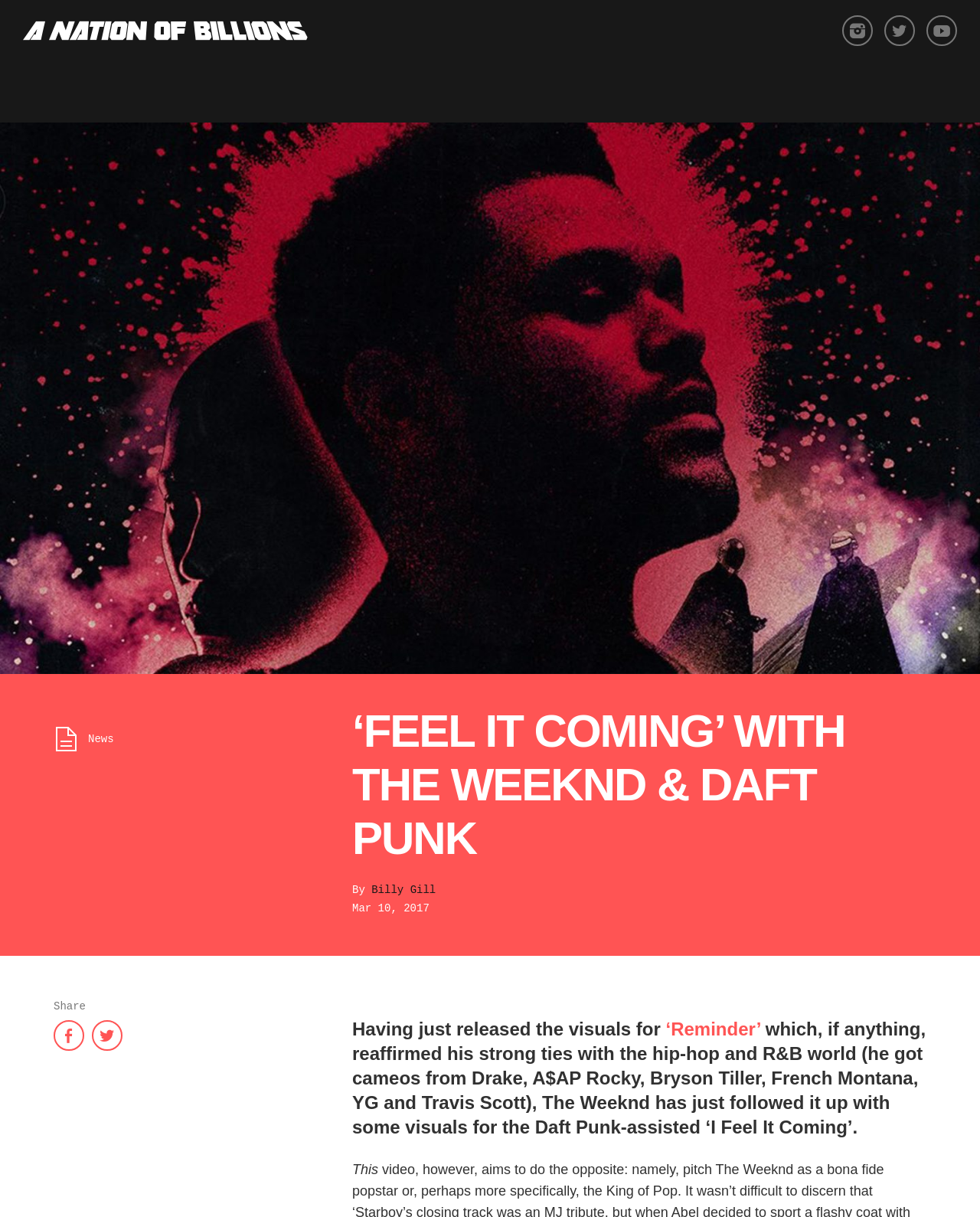Determine the coordinates of the bounding box for the clickable area needed to execute this instruction: "Go to the Home page".

None